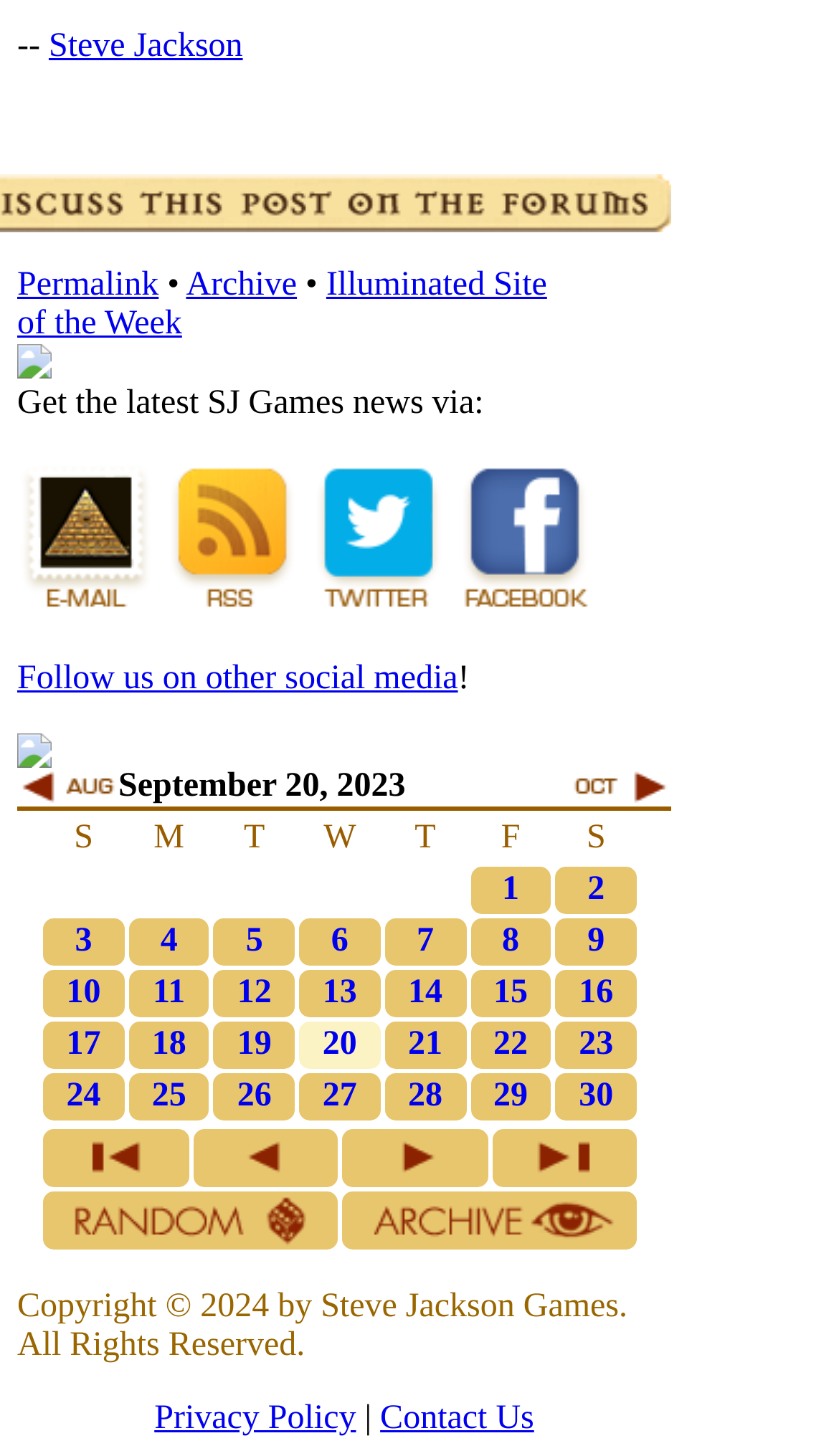Respond with a single word or phrase to the following question:
Who is the author of the first article?

Steve Jackson